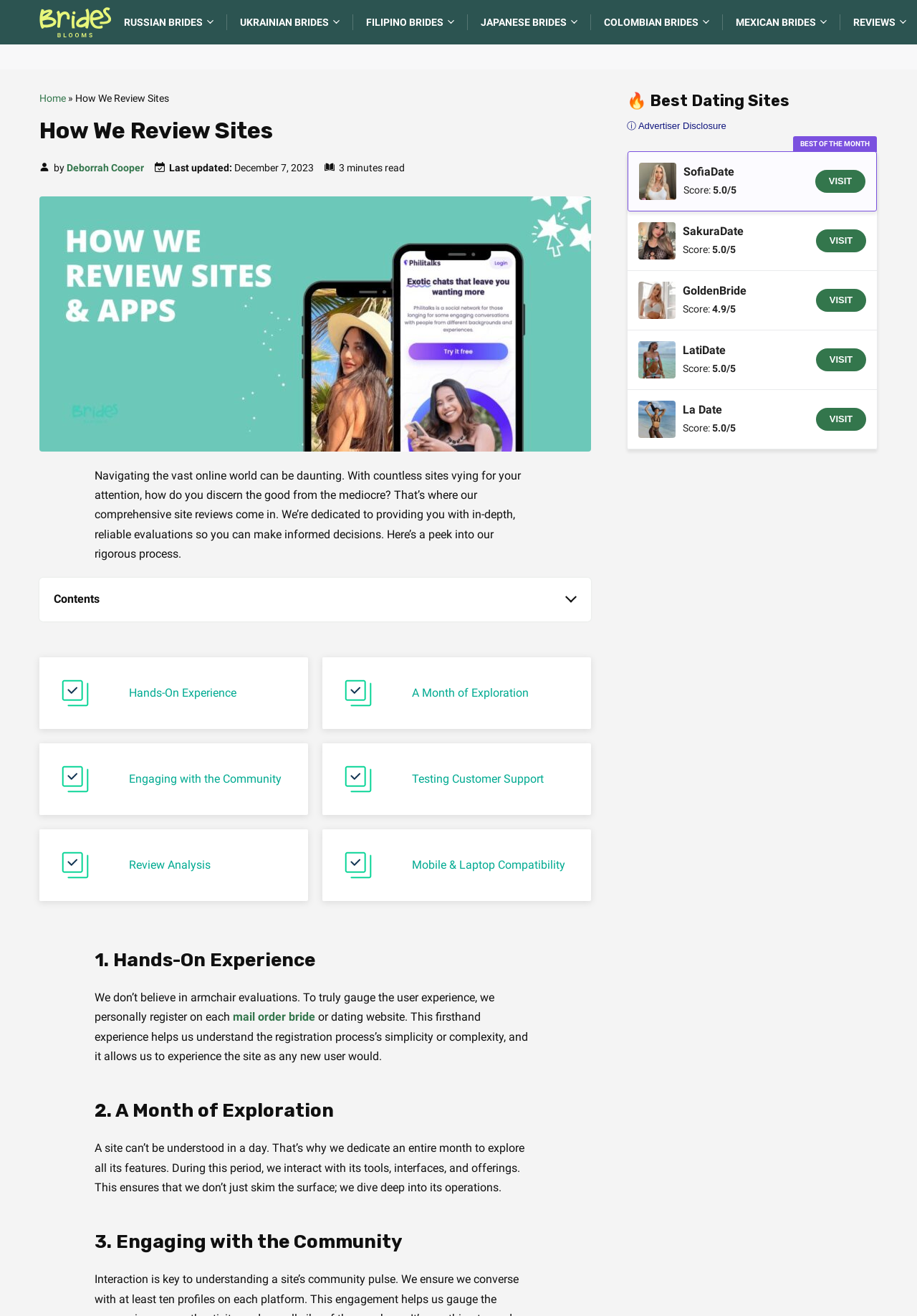Please examine the image and provide a detailed answer to the question: How long does it take to read the article?

I found the text '3 minutes read' which indicates the estimated time to read the article.